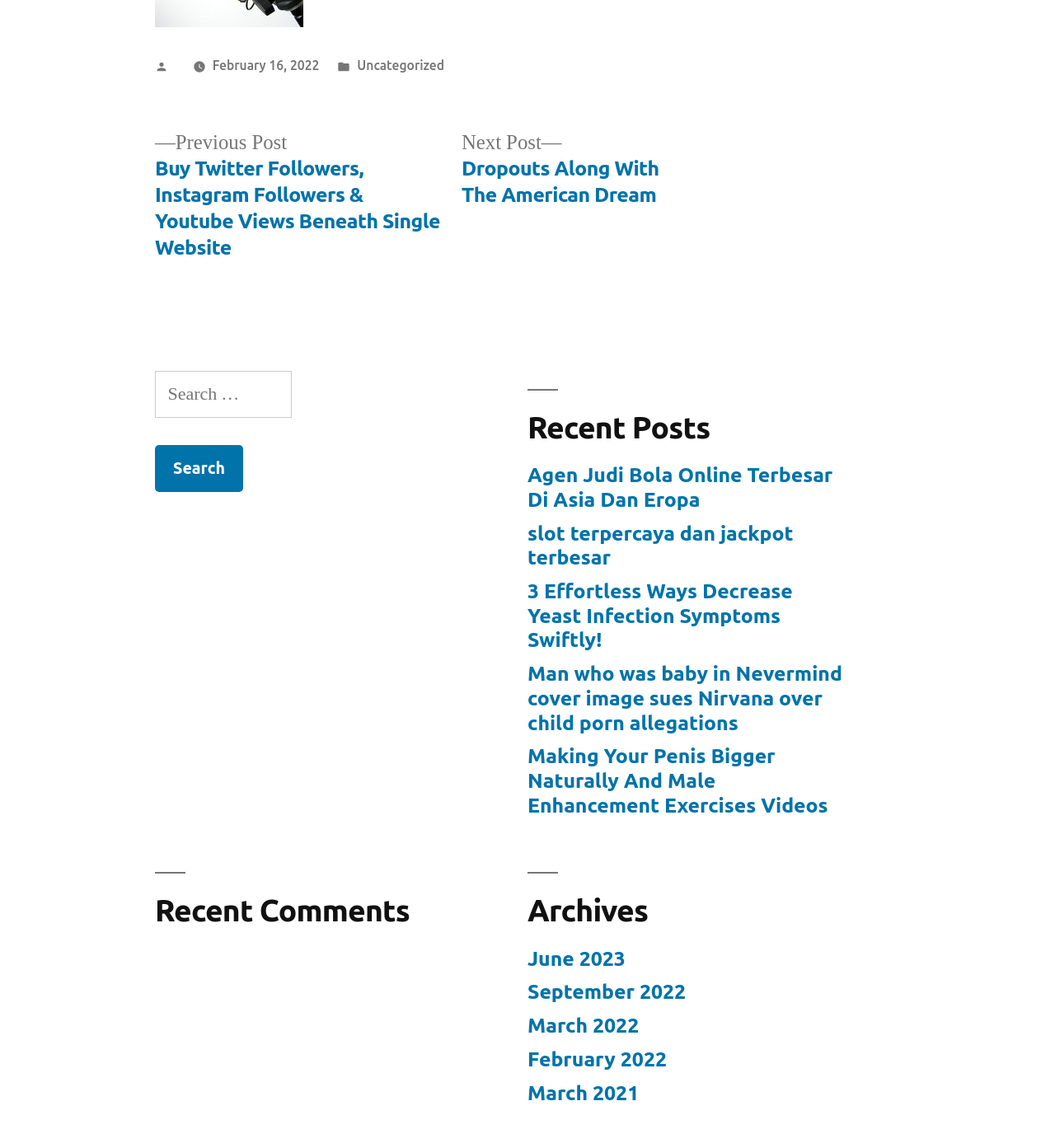What is the title of the previous post?
Answer the question with a single word or phrase derived from the image.

Buy Twitter Followers, Instagram Followers & Youtube Views Beneath Single Website